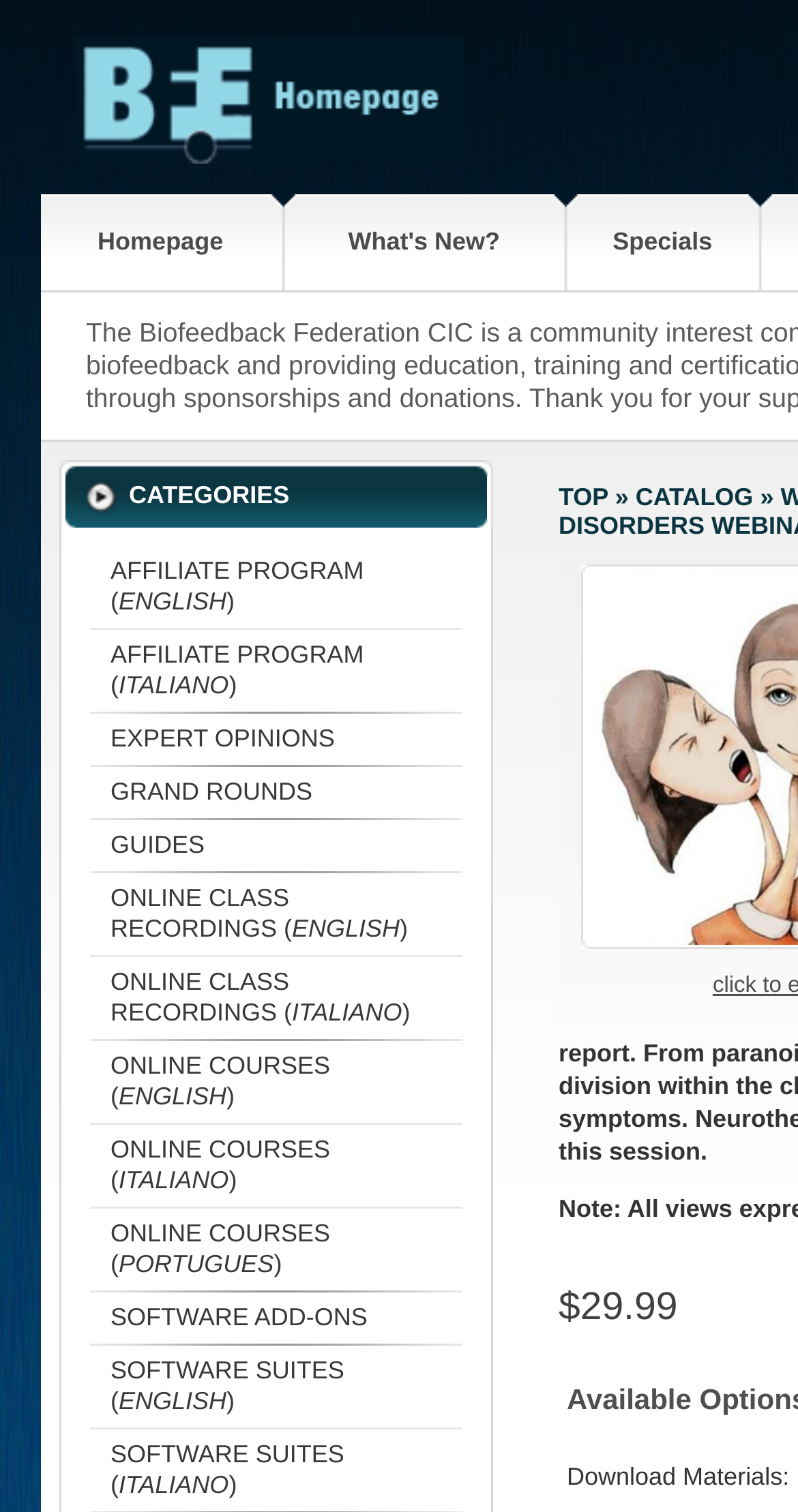Determine the bounding box coordinates of the clickable region to execute the instruction: "Return to main BFE website". The coordinates should be four float numbers between 0 and 1, denoted as [left, top, right, bottom].

[0.051, 0.0, 0.582, 0.128]